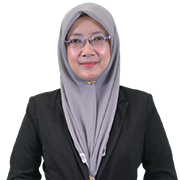What is the color of the background?
Based on the screenshot, answer the question with a single word or phrase.

white